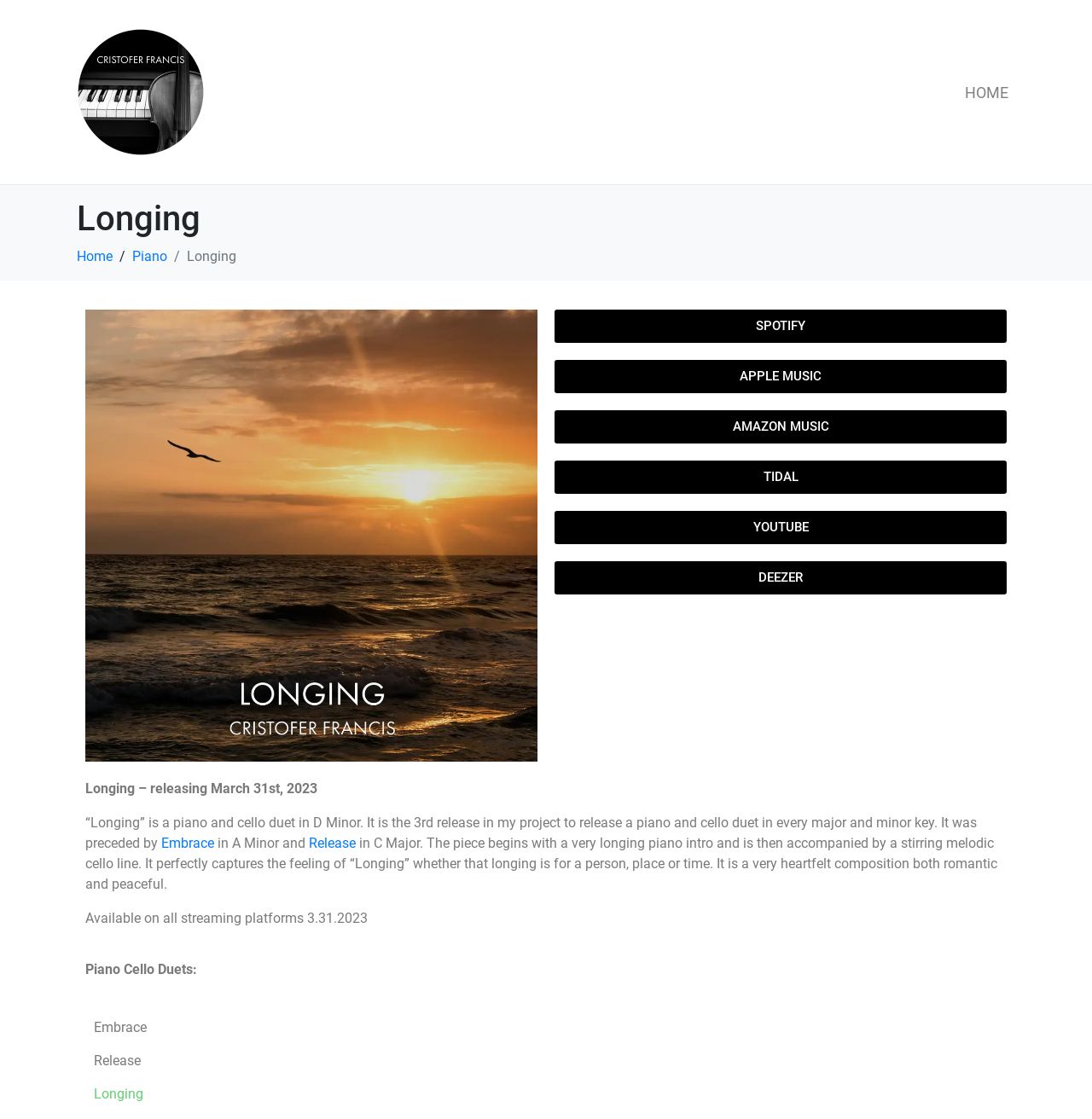Could you find the bounding box coordinates of the clickable area to complete this instruction: "Go to SPOTIFY"?

[0.508, 0.277, 0.922, 0.306]